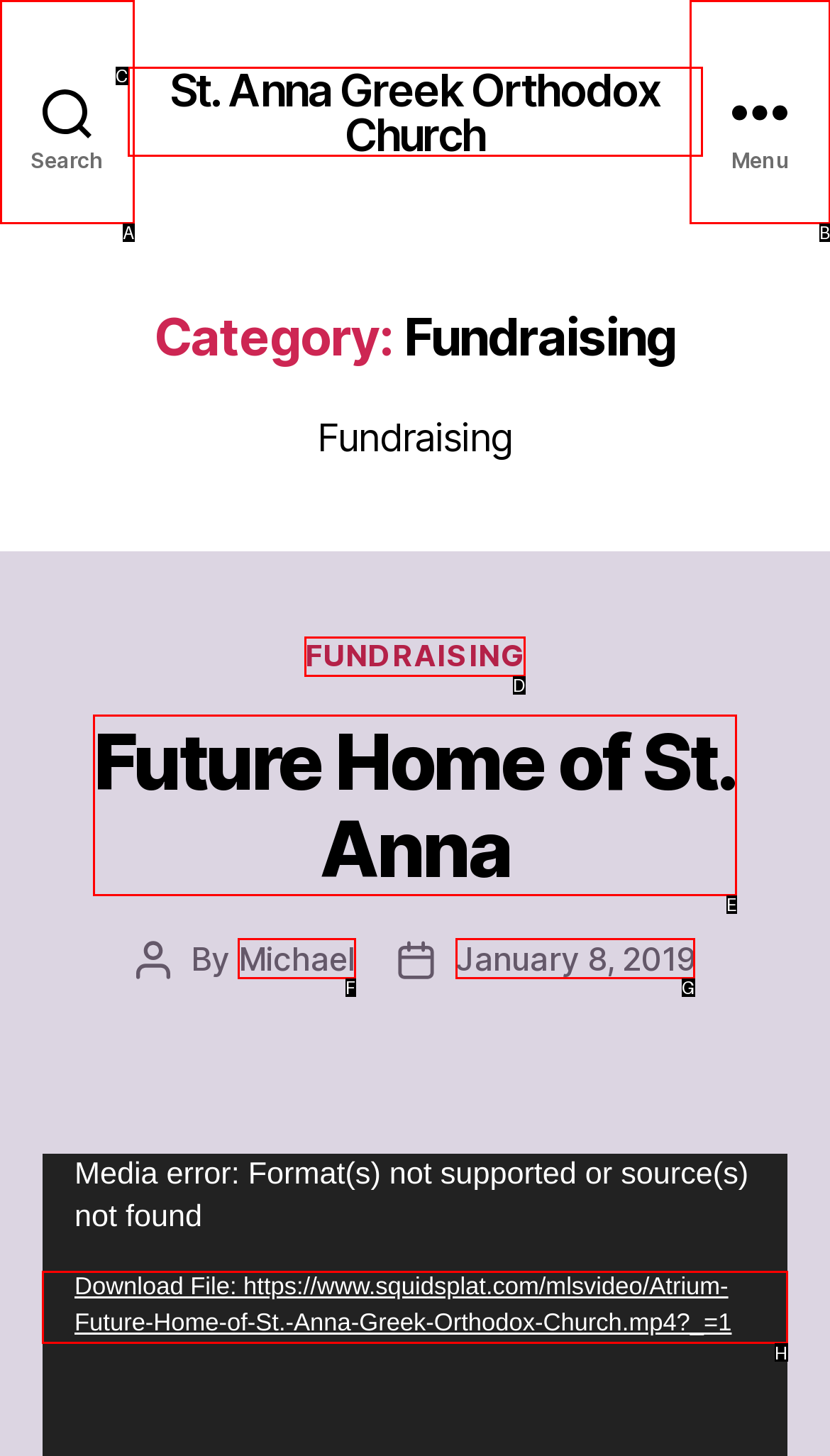Select the correct UI element to click for this task: Download the video file.
Answer using the letter from the provided options.

H